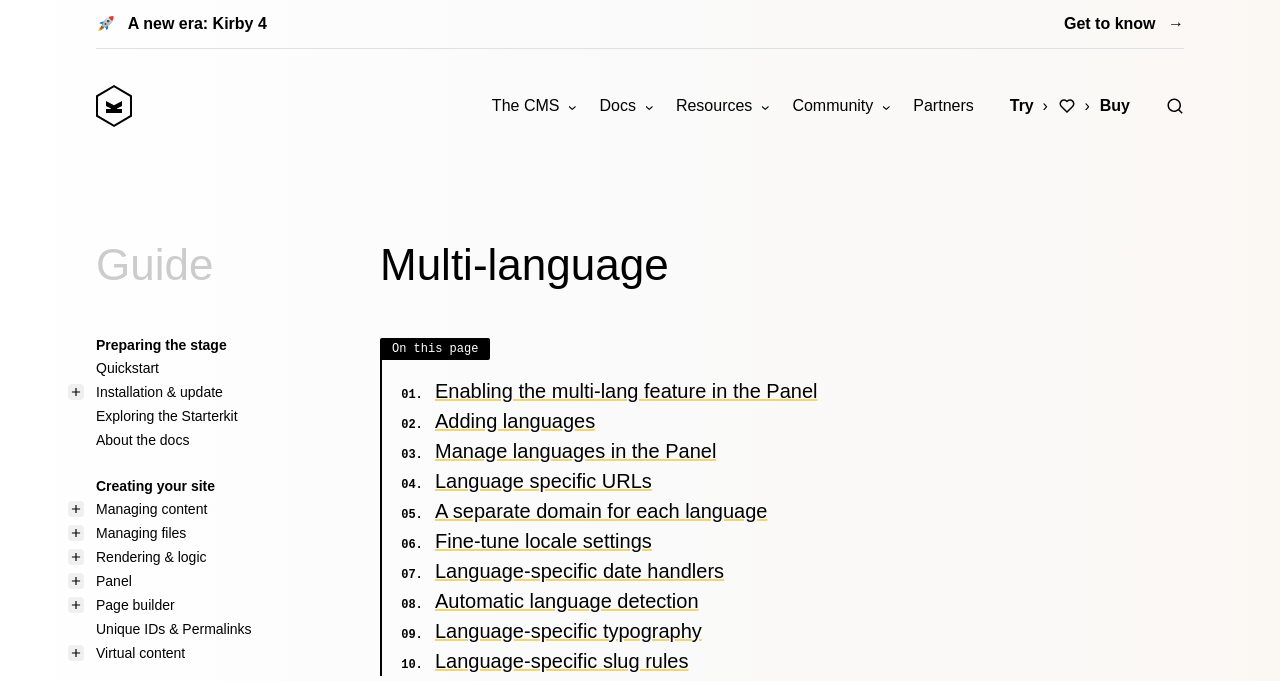Identify the bounding box coordinates for the element you need to click to achieve the following task: "Click on the Kirby CMS logo". Provide the bounding box coordinates as four float numbers between 0 and 1, in the form [left, top, right, bottom].

[0.075, 0.125, 0.103, 0.186]